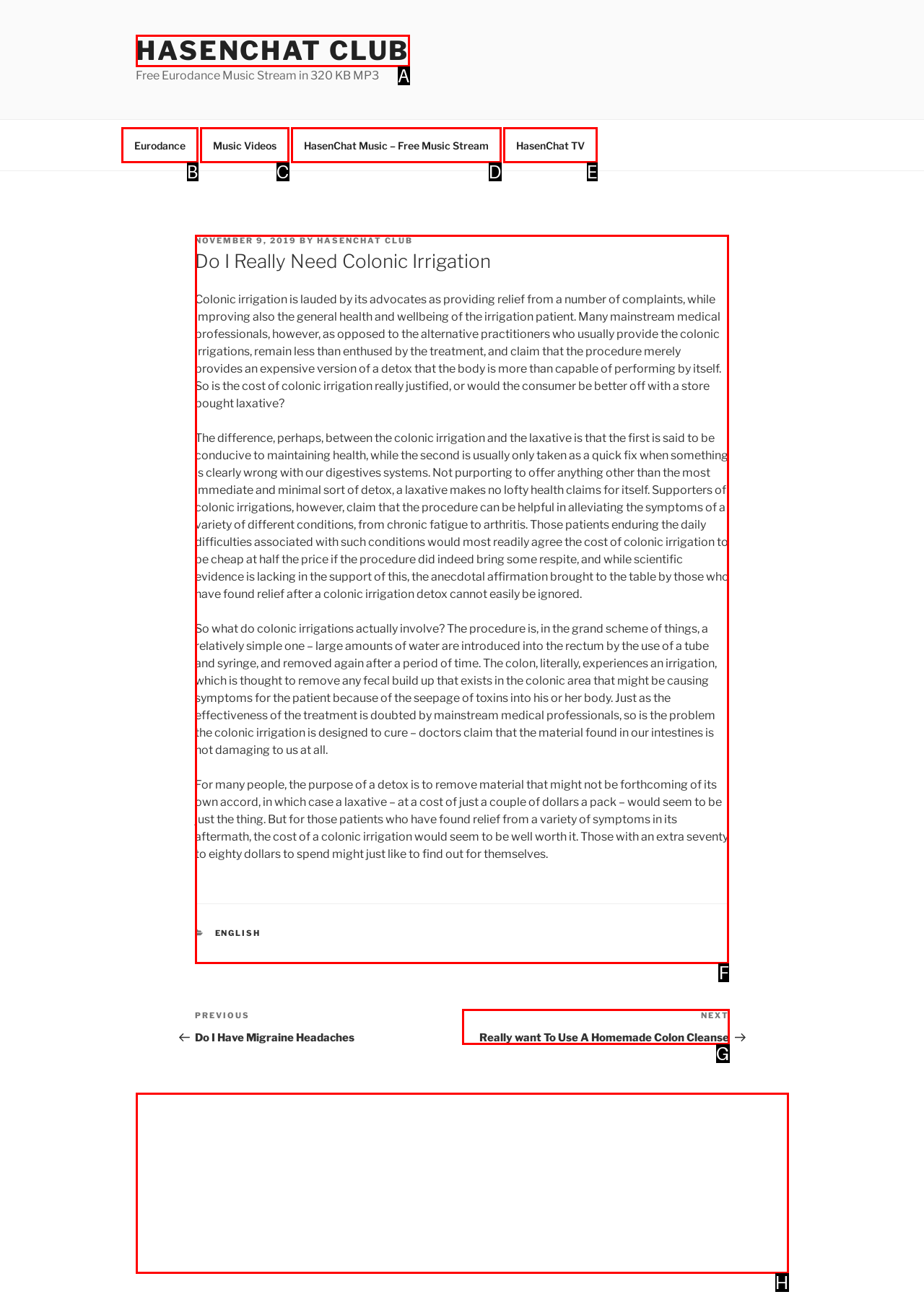Identify which HTML element to click to fulfill the following task: Read the article 'Do I Really Need Colonic Irrigation'. Provide your response using the letter of the correct choice.

F